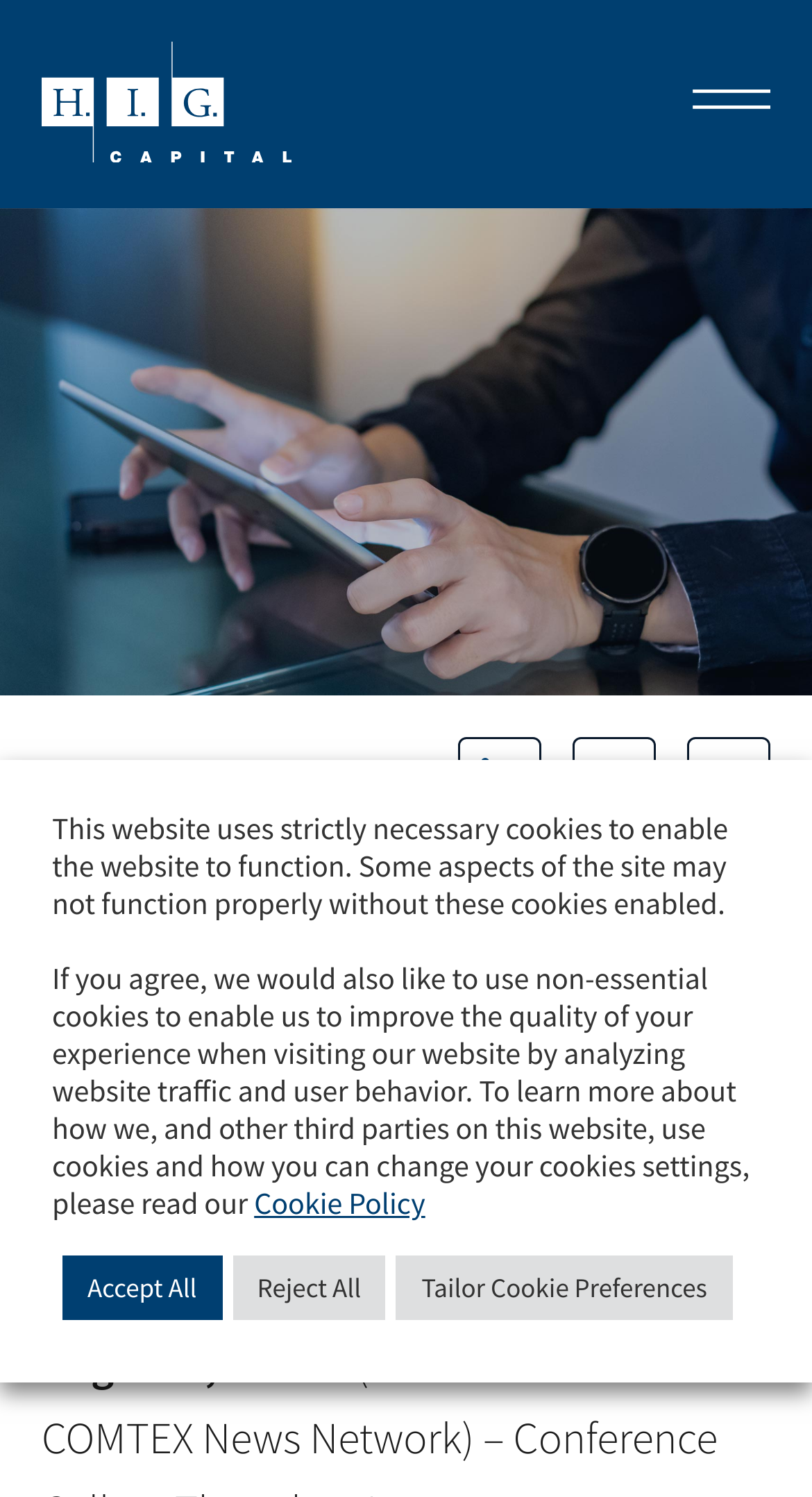Could you determine the bounding box coordinates of the clickable element to complete the instruction: "Share this page on LinkedIn"? Provide the coordinates as four float numbers between 0 and 1, i.e., [left, top, right, bottom].

[0.564, 0.492, 0.667, 0.548]